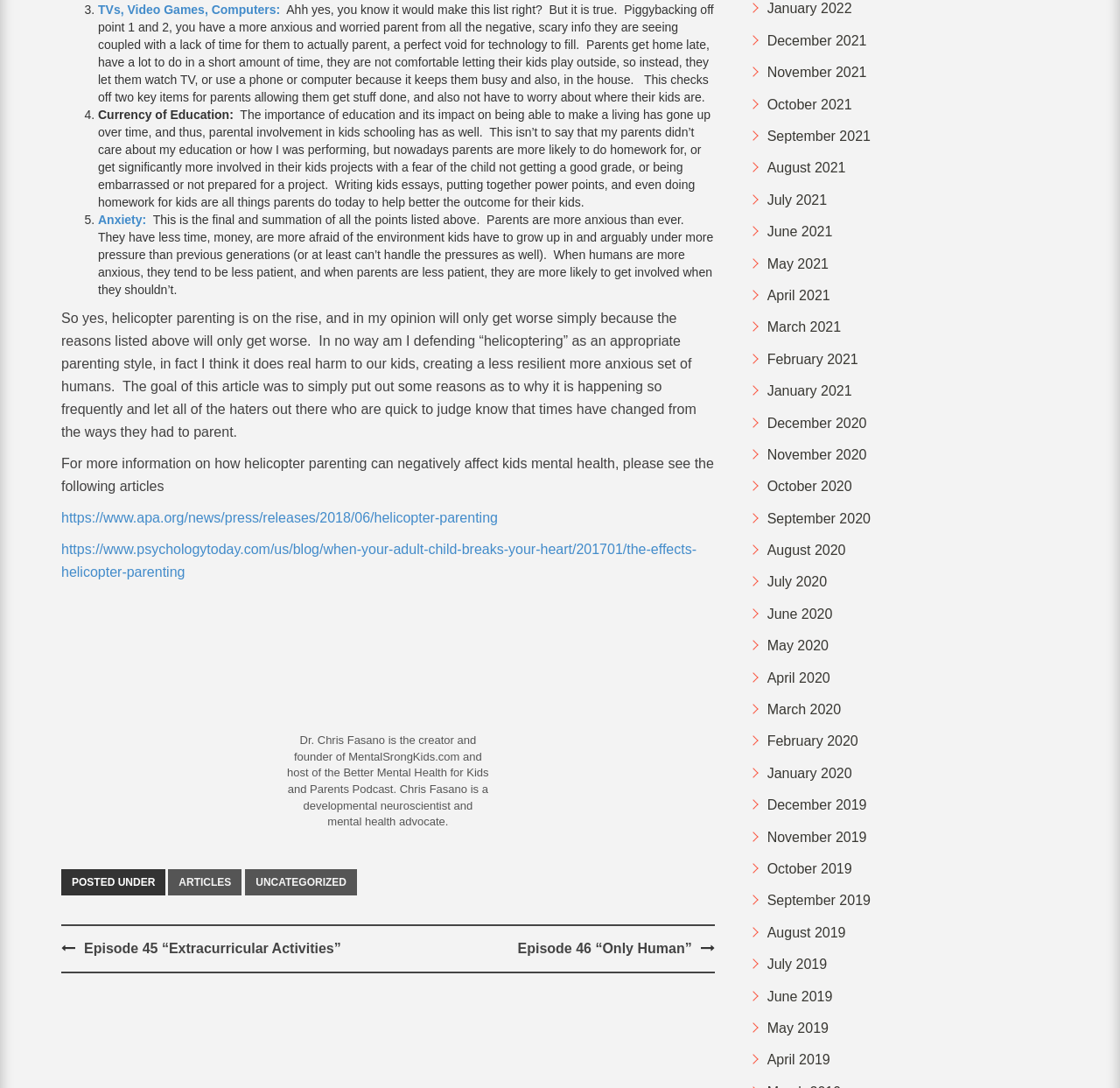Determine the bounding box coordinates of the clickable area required to perform the following instruction: "Browse the 'January 2022' archives". The coordinates should be represented as four float numbers between 0 and 1: [left, top, right, bottom].

[0.685, 0.001, 0.761, 0.015]